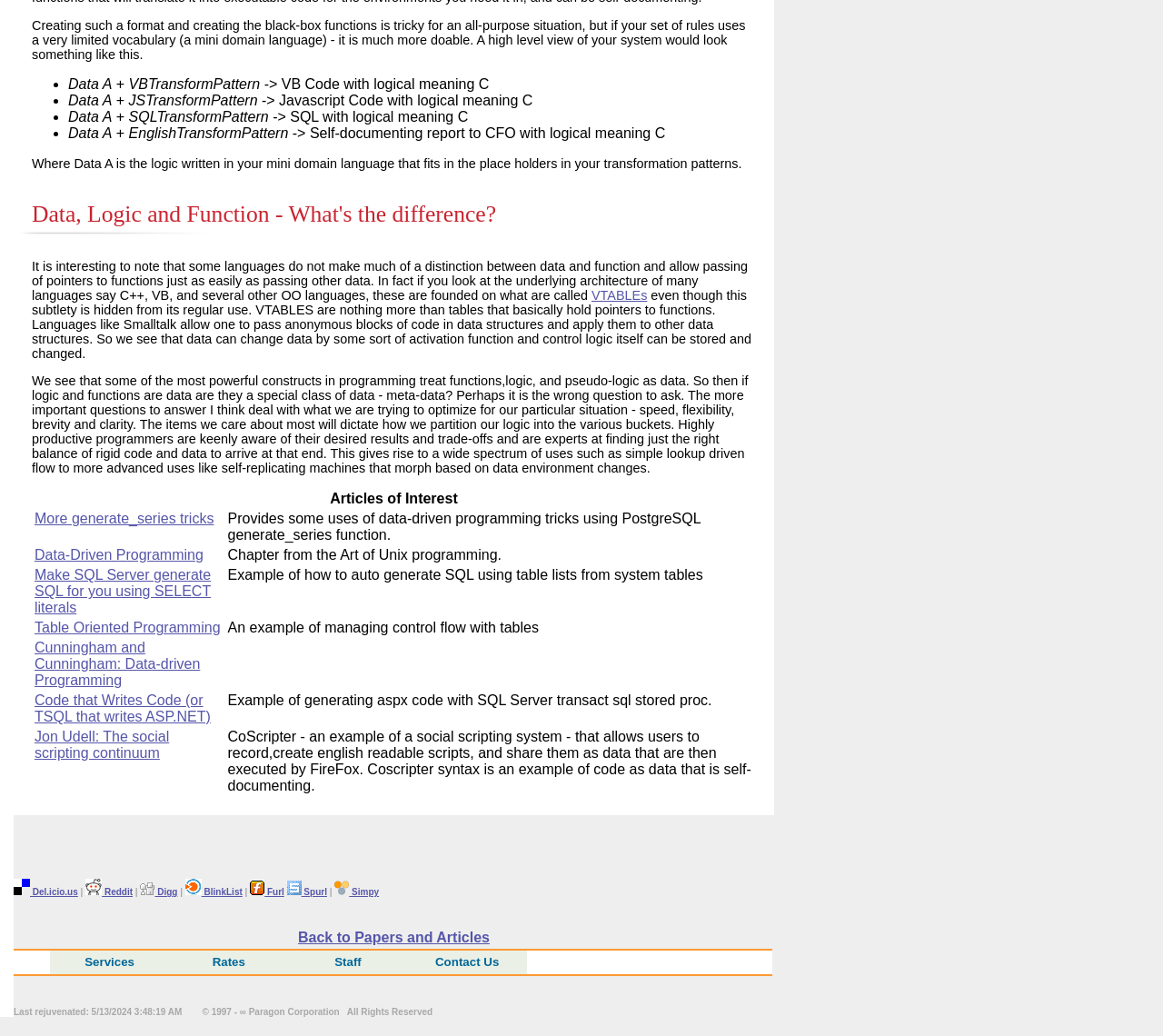Find the bounding box coordinates for the HTML element described as: "Pet Insight". The coordinates should consist of four float values between 0 and 1, i.e., [left, top, right, bottom].

None